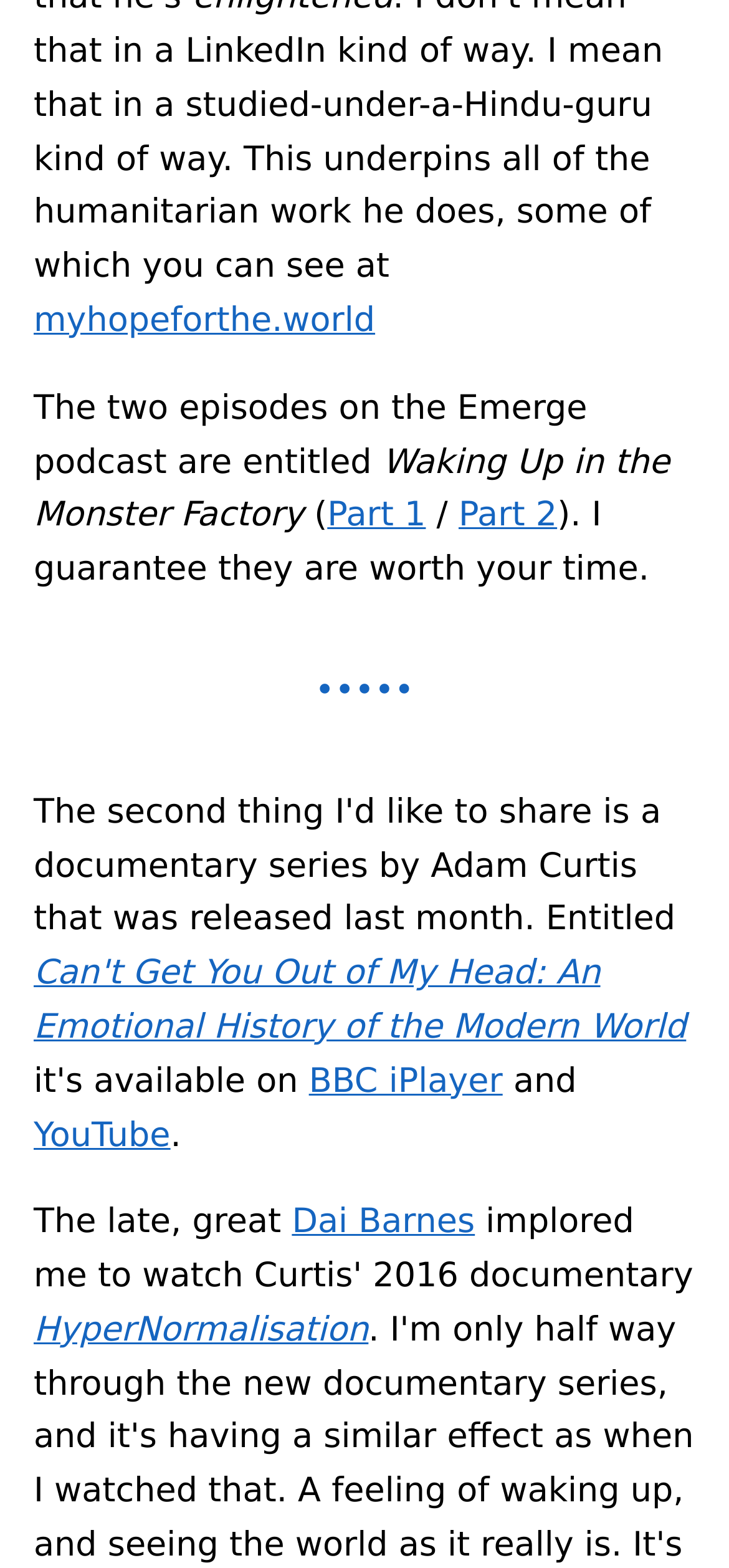Locate the bounding box coordinates of the element to click to perform the following action: 'listen to Part 1'. The coordinates should be given as four float values between 0 and 1, in the form of [left, top, right, bottom].

[0.449, 0.316, 0.584, 0.341]